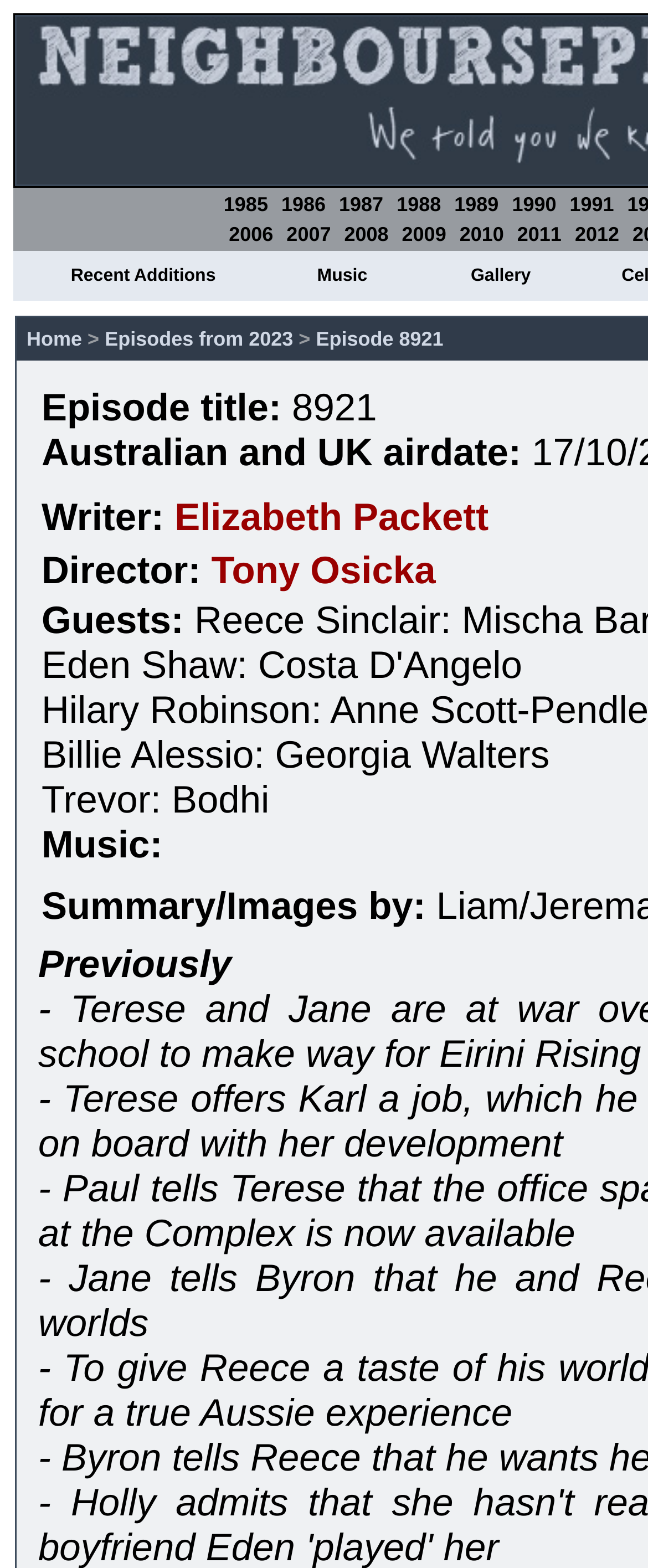Please determine the bounding box coordinates of the element's region to click in order to carry out the following instruction: "View episode 8921 details". The coordinates should be four float numbers between 0 and 1, i.e., [left, top, right, bottom].

[0.434, 0.246, 0.582, 0.274]